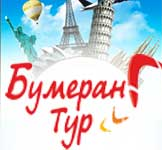Convey a detailed narrative of what is depicted in the image.

The image features a vibrant and colorful design representing "Бумеранг Тур" (Boomerang Tour), a travel company. The backdrop includes iconic landmarks such as the Eiffel Tower, the Statue of Liberty, and the Leaning Tower of Pisa, symbolizing the diverse travel destinations offered by the agency. Above the landmarks, colorful hot air balloons float in a bright blue sky, adding a whimsical touch to the scene. The words "Бумеранг Тур" are prominently displayed in bold, friendly lettering, conveying a sense of adventure and excitement for potential travelers seeking unique experiences. This visual representation captures the essence of travel and exploration, inviting viewers to embark on their next journey.